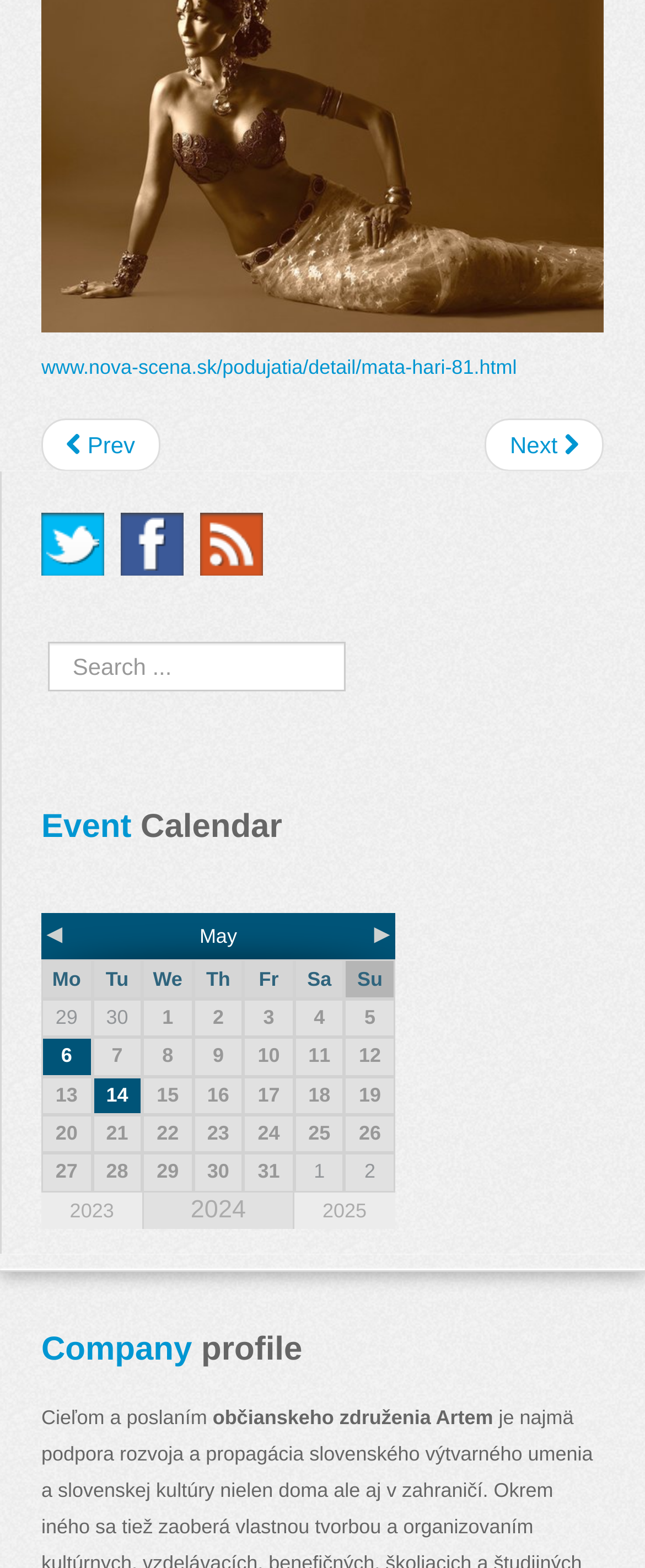Determine the bounding box coordinates for the region that must be clicked to execute the following instruction: "Click on the previous article link".

[0.064, 0.267, 0.248, 0.3]